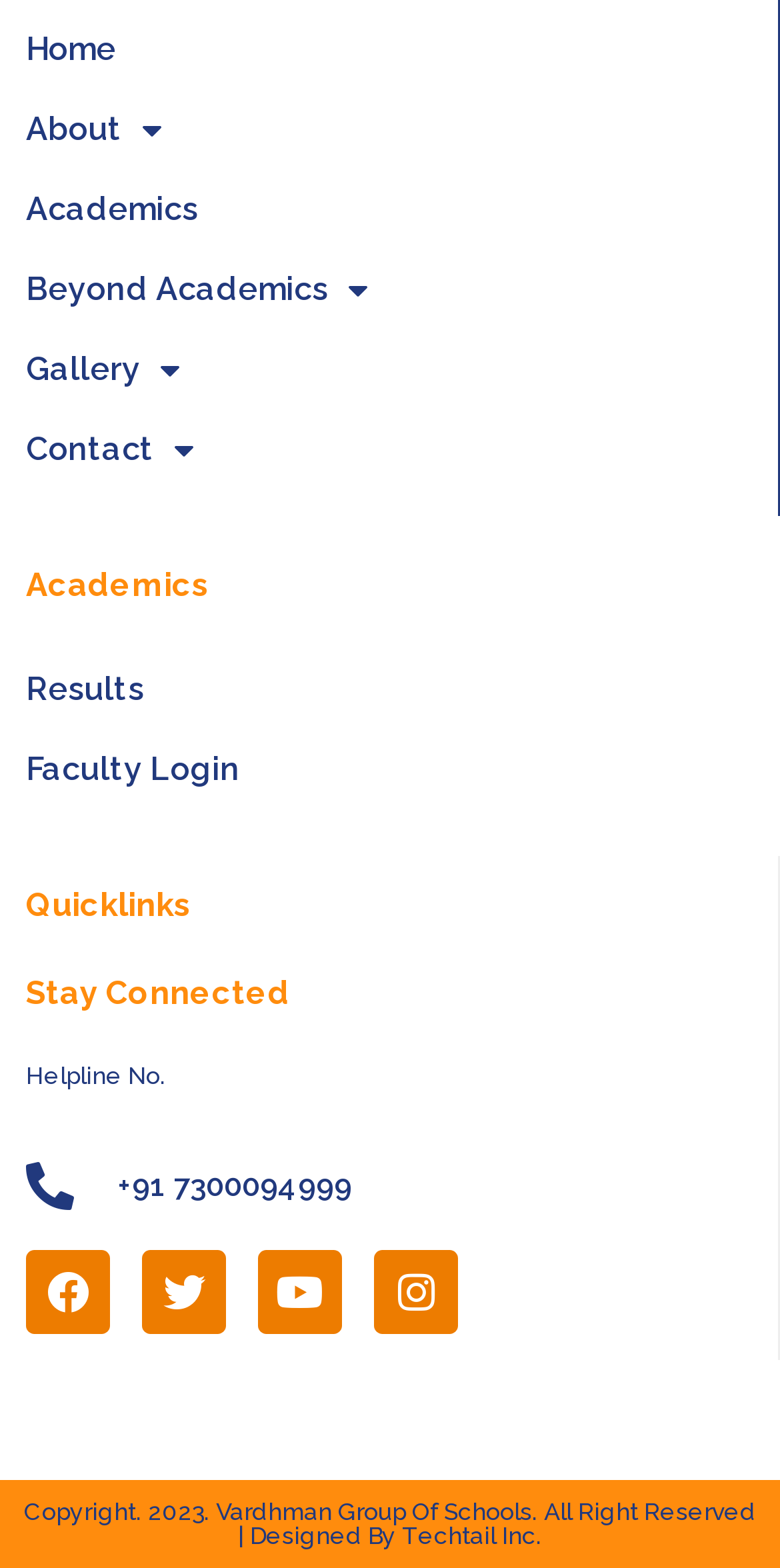Please provide the bounding box coordinates for the element that needs to be clicked to perform the following instruction: "login as faculty". The coordinates should be given as four float numbers between 0 and 1, i.e., [left, top, right, bottom].

[0.033, 0.465, 0.967, 0.516]